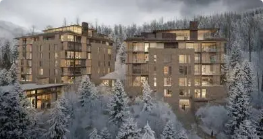Explain the contents of the image with as much detail as possible.

This stunning image showcases the Four Seasons Telluride, an exquisite luxury resort that harmoniously blends with its alpine surroundings. Nestled amidst a serene winter landscape, the resort’s sleek architecture features warm, inviting lighting that highlights the textured stone façade, creating a cozy atmosphere against the backdrop of a snowy forest. Towering pines wrapped in pristine snow enhance the natural beauty of the setting, while the architectural design embodies a contemporary take on classic mountain aesthetics. With its thoughtful integration of luxury and nature, this project epitomizes a gateway to relaxation and adventure in one of Colorado’s most picturesque locations.